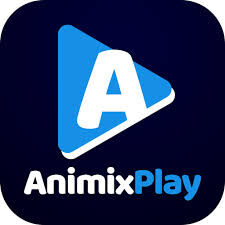What is the color of the stylized letter 'A'?
Based on the screenshot, answer the question with a single word or phrase.

White